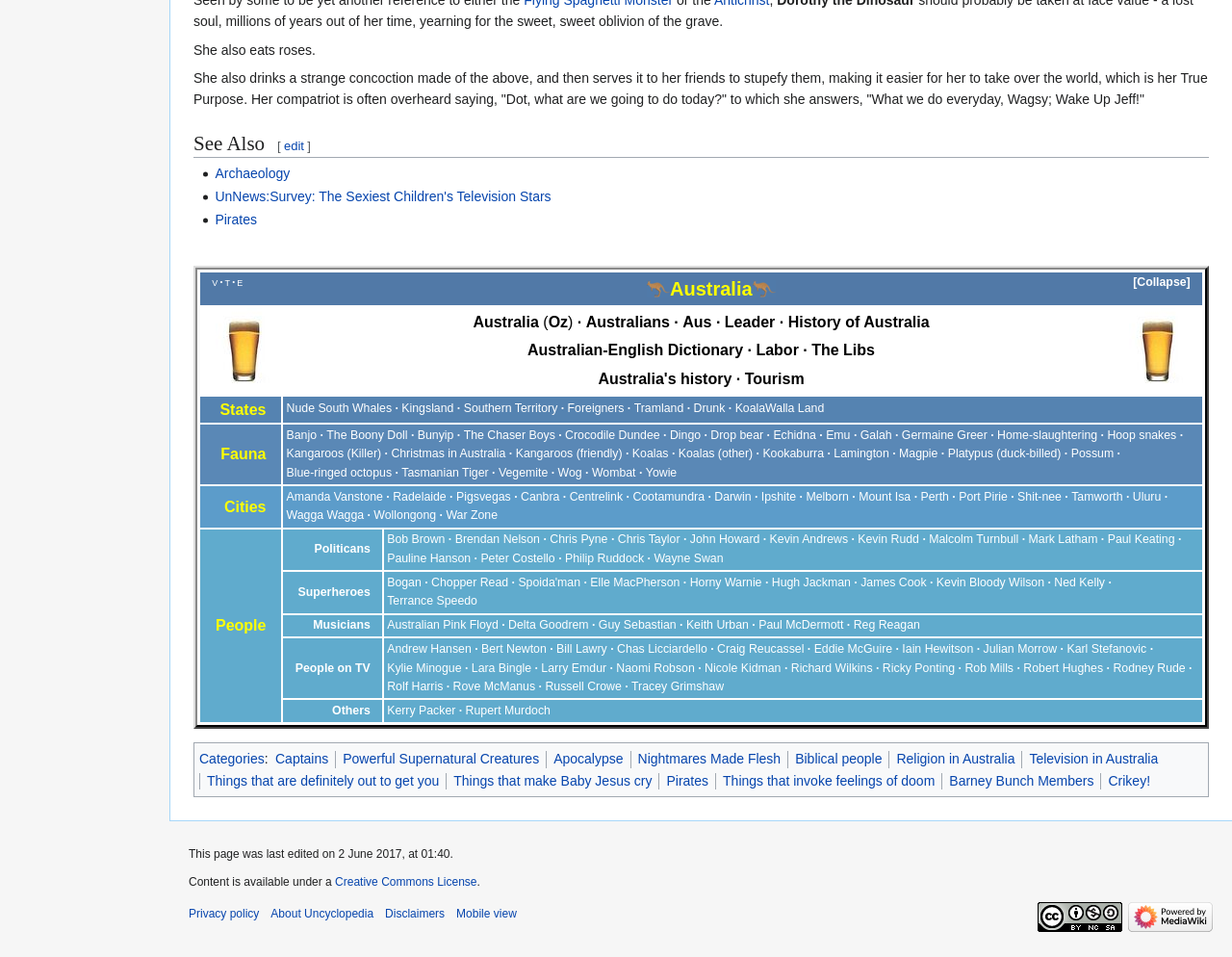Return the bounding box coordinates of the UI element that corresponds to this description: "Kingsland". The coordinates must be given as four float numbers in the range of 0 and 1, [left, top, right, bottom].

[0.326, 0.42, 0.368, 0.434]